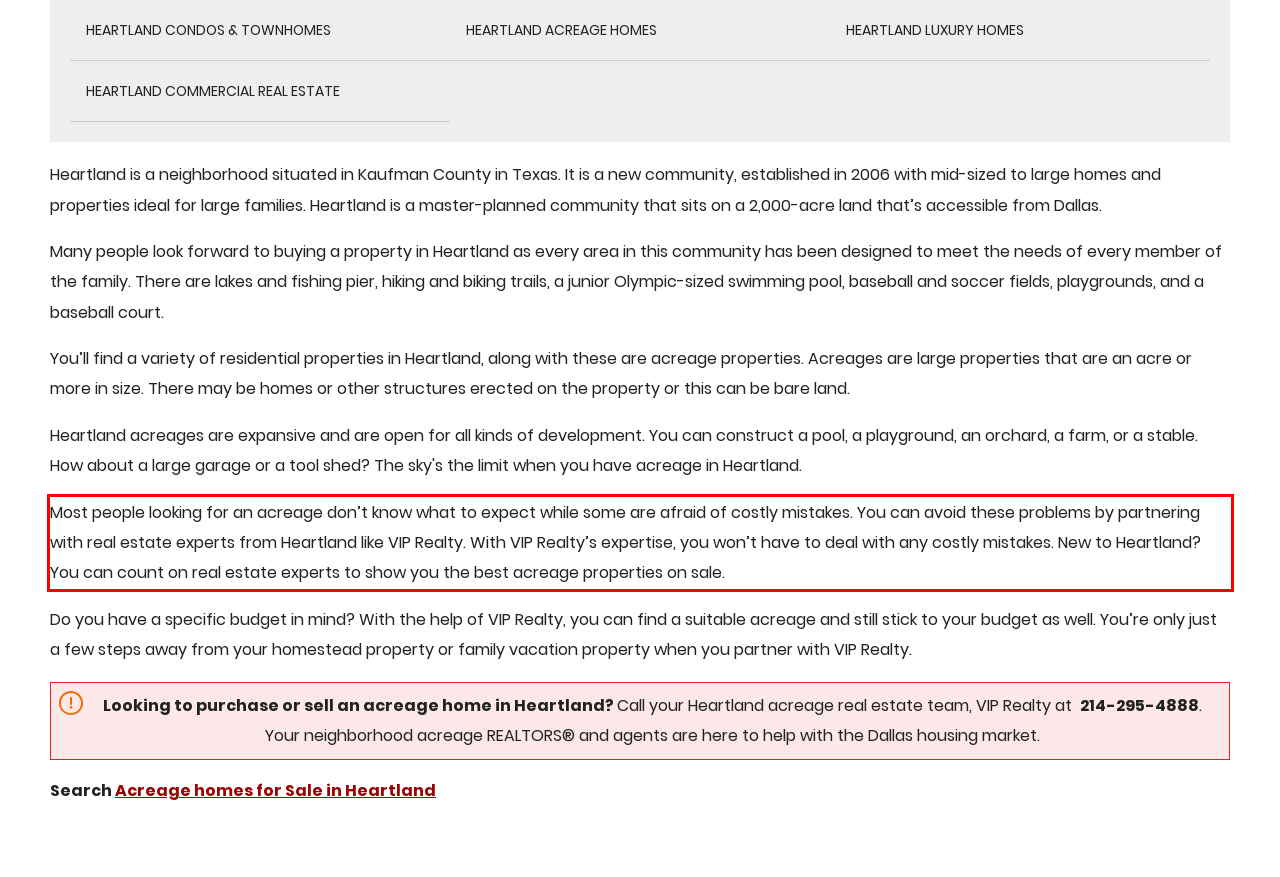You are provided with a screenshot of a webpage featuring a red rectangle bounding box. Extract the text content within this red bounding box using OCR.

Most people looking for an acreage don’t know what to expect while some are afraid of costly mistakes. You can avoid these problems by partnering with real estate experts from Heartland like VIP Realty. With VIP Realty’s expertise, you won’t have to deal with any costly mistakes. New to Heartland? You can count on real estate experts to show you the best acreage properties on sale.